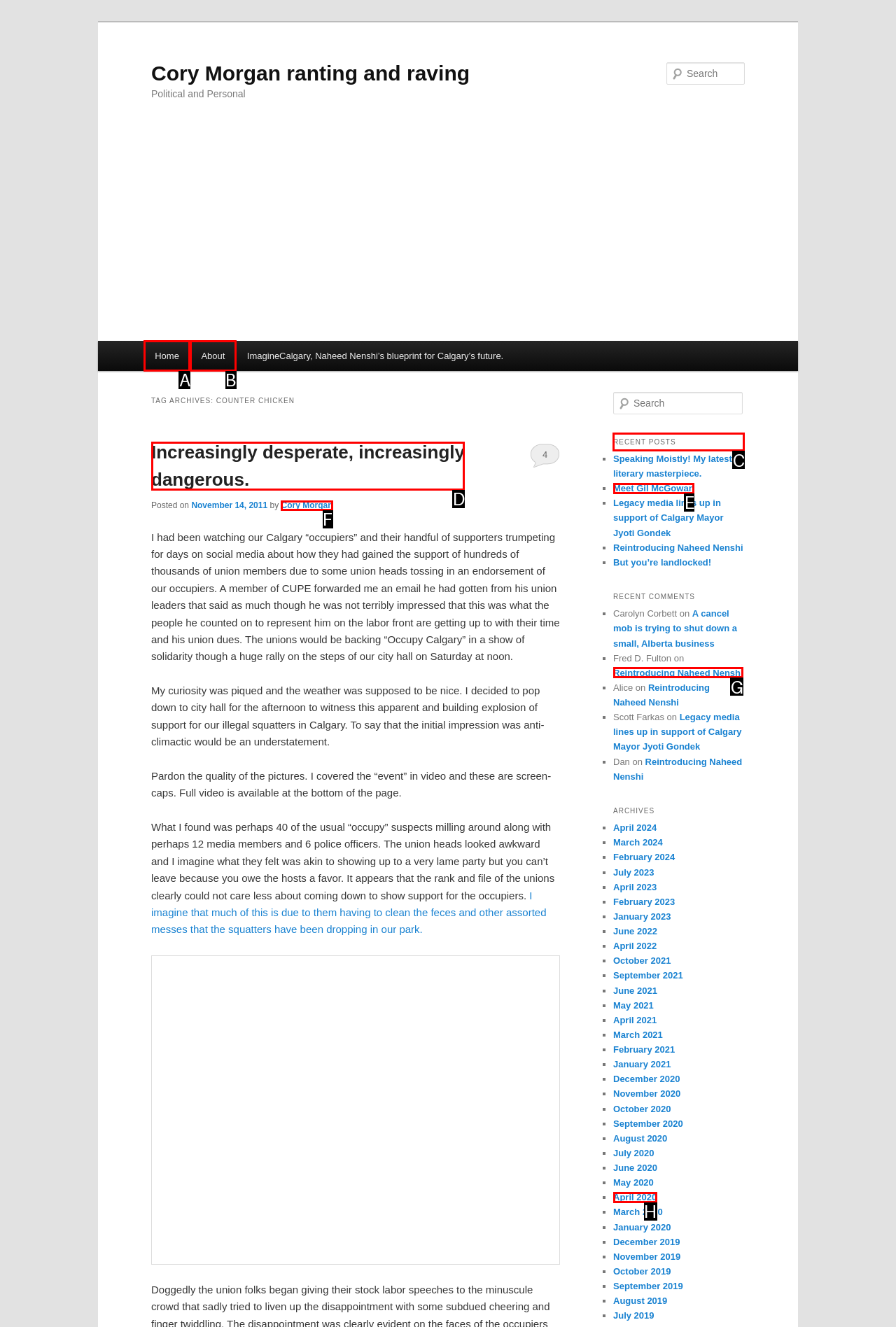Pick the option that should be clicked to perform the following task: View recent posts
Answer with the letter of the selected option from the available choices.

C